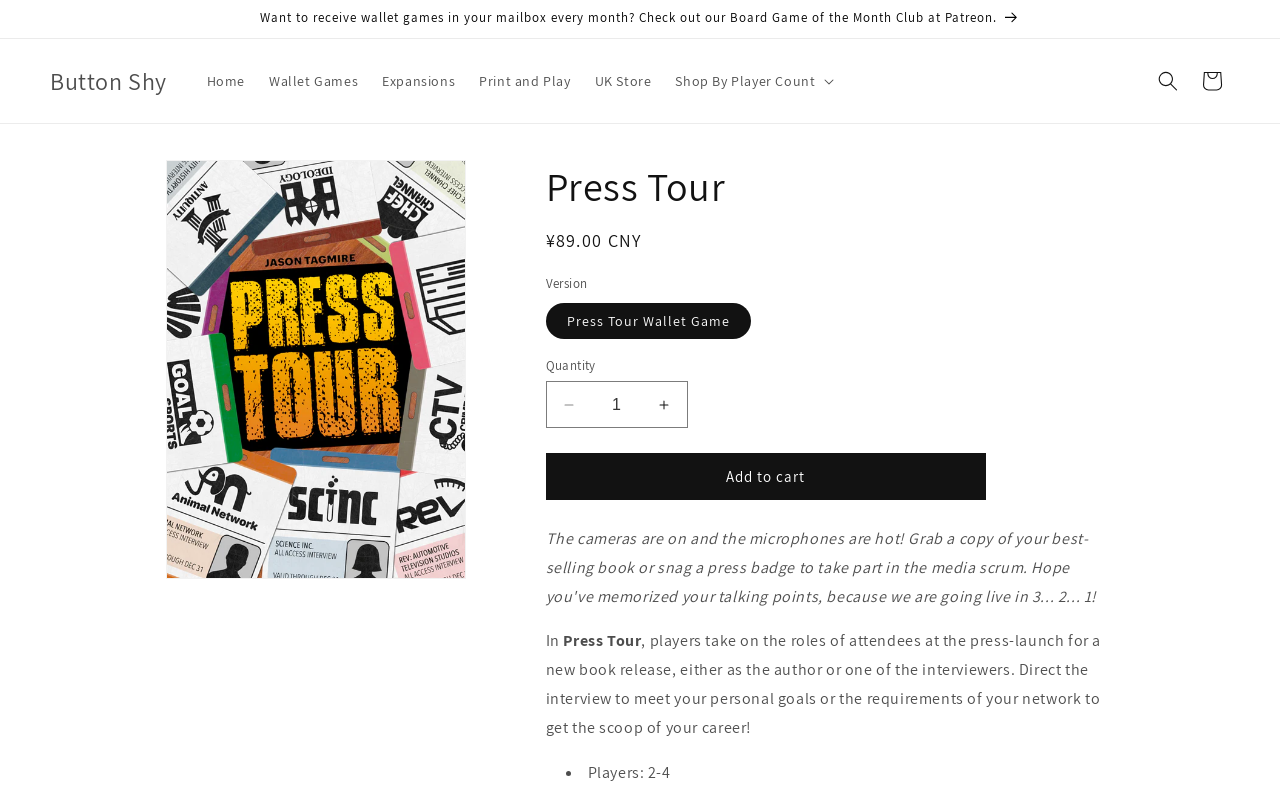Describe all the visual and textual components of the webpage comprehensively.

The webpage appears to be a product page for a board game called "Press Tour" from Button Shy. At the top, there is an announcement section with a link to a Board Game of the Month Club on Patreon. Below this, there is a navigation menu with links to "Home", "Wallet Games", "Expansions", "Print and Play", and "UK Store". 

To the right of the navigation menu, there is a search button and a cart link. Below the navigation menu, there is a gallery viewer section that takes up most of the page. Within this section, there is a heading that reads "Press Tour" and a product information section. 

The product information section includes the regular price of ¥89.00 CNY, a version selection option, a quantity selector, and an "Add to cart" button. There is also a brief game description, which explains that in the game, players take on the roles of attendees at a book release press-launch, either as the author or an interviewer, with the goal of meeting personal goals or network requirements to get a scoop. 

Additionally, there is a list marker with a bullet point that indicates the game is for 2-4 players.